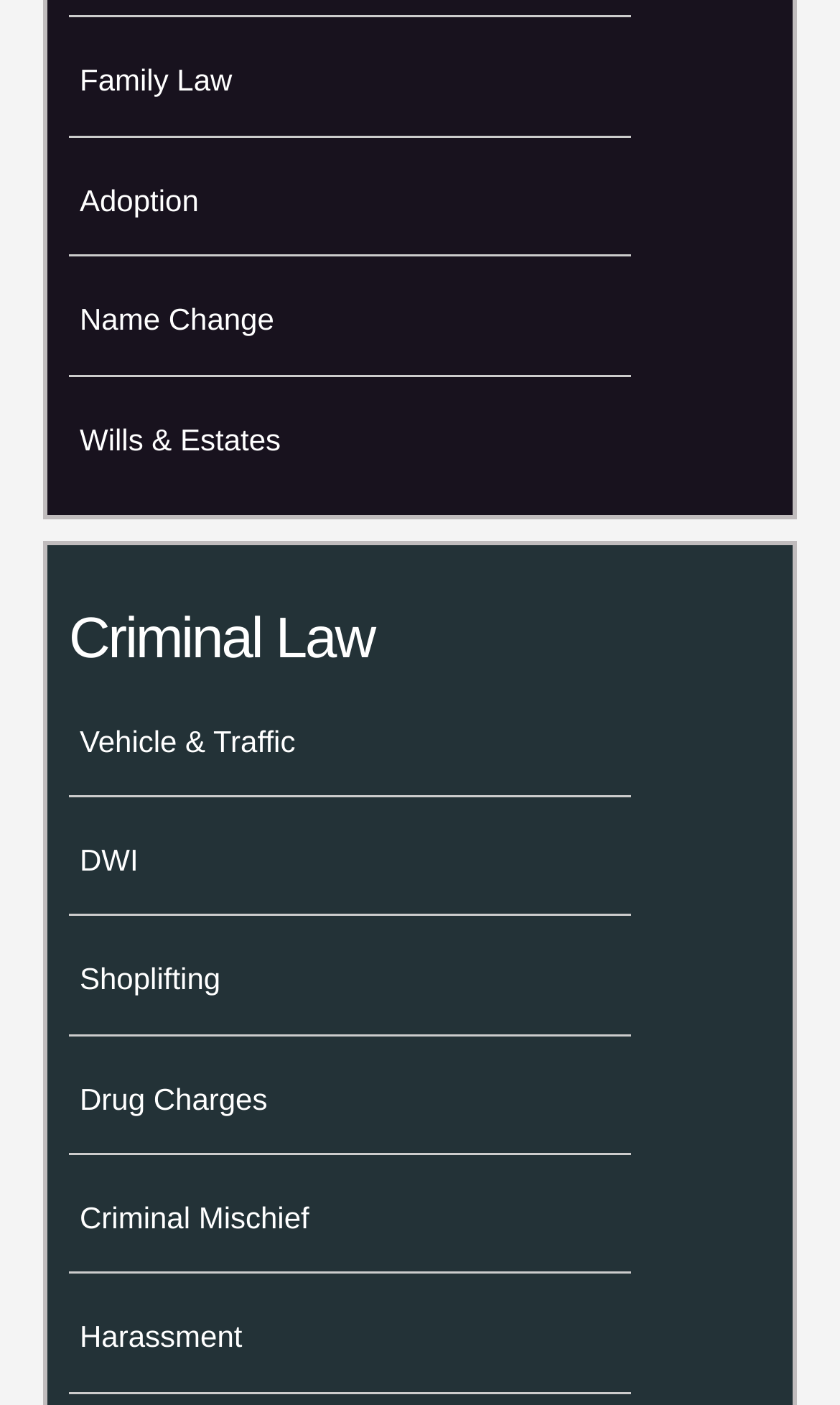Identify the bounding box coordinates necessary to click and complete the given instruction: "Click on Family Law".

[0.095, 0.045, 0.276, 0.07]